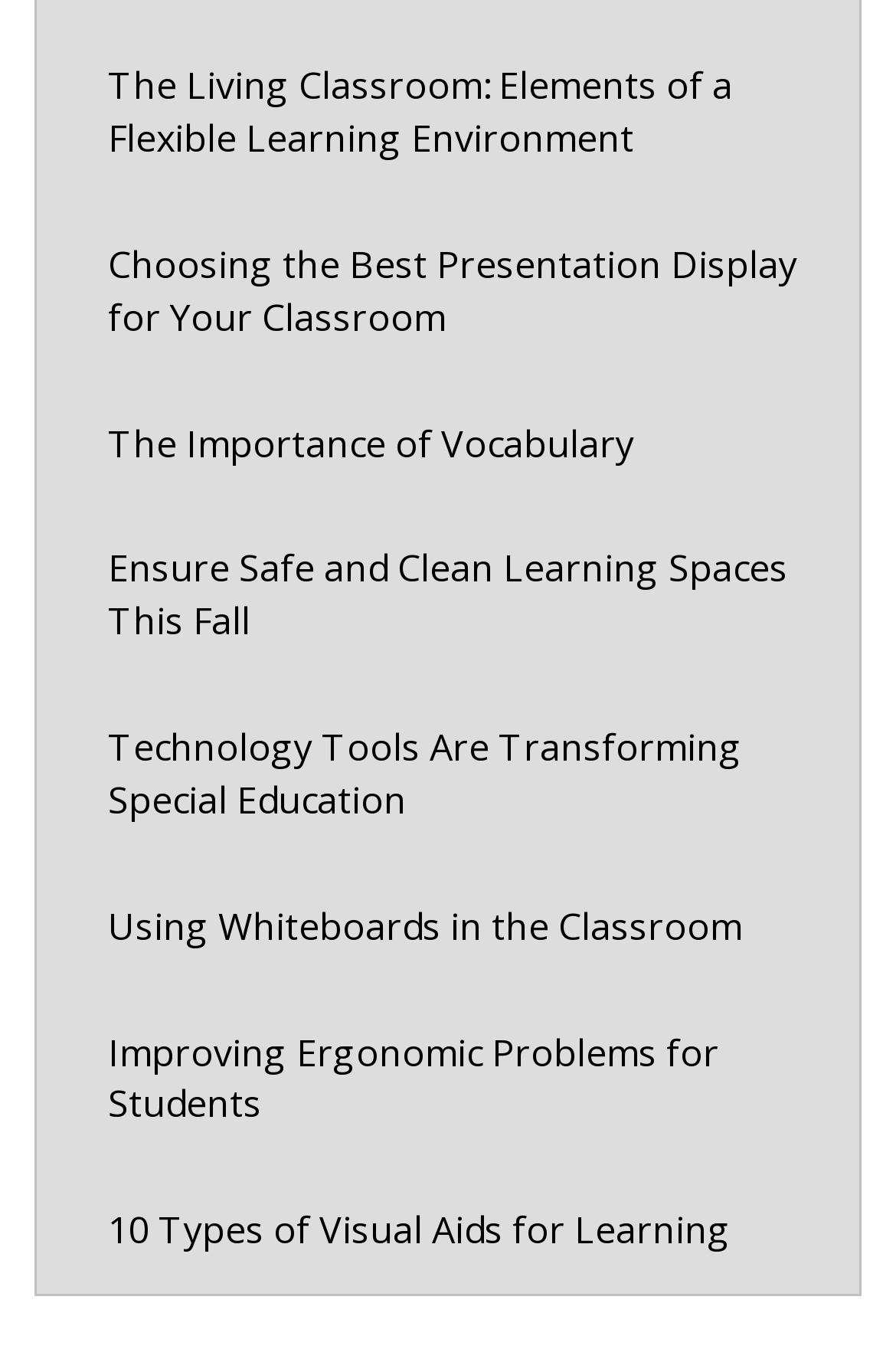Please identify the bounding box coordinates of the element I should click to complete this instruction: 'Search for articles'. The coordinates should be given as four float numbers between 0 and 1, like this: [left, top, right, bottom].

None